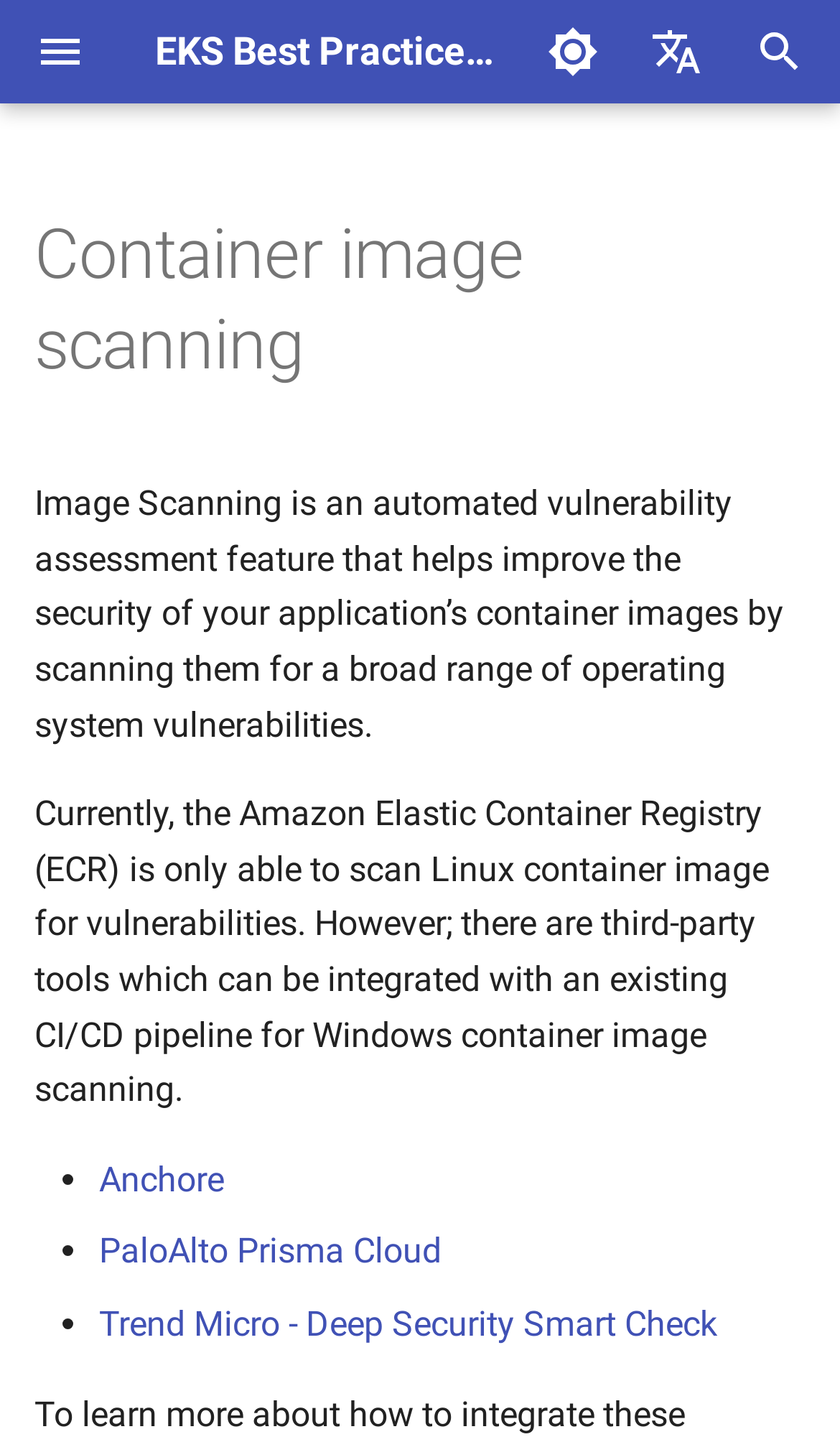Determine the bounding box coordinates for the region that must be clicked to execute the following instruction: "Click the Facebook share link".

None